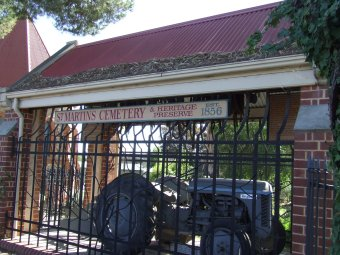Explain the details of the image you are viewing.

The image features the entrance to St. Martin's Cemetery and Heritage Preserve, marked by a prominent sign that displays its name along with the year "1856." The structure showcases a blend of brickwork and a traditional roof, adorned with decorative elements. Visible in the foreground is an old tractor, which adds a nostalgic touch to the scene. The entrance is secured by a black metal gate, providing a glimpse into the peaceful grounds beyond, framed by greenery. The overall atmosphere combines historical significance with a sense of preservation, inviting visitors to reflect on the heritage encapsulated within the cemetery.